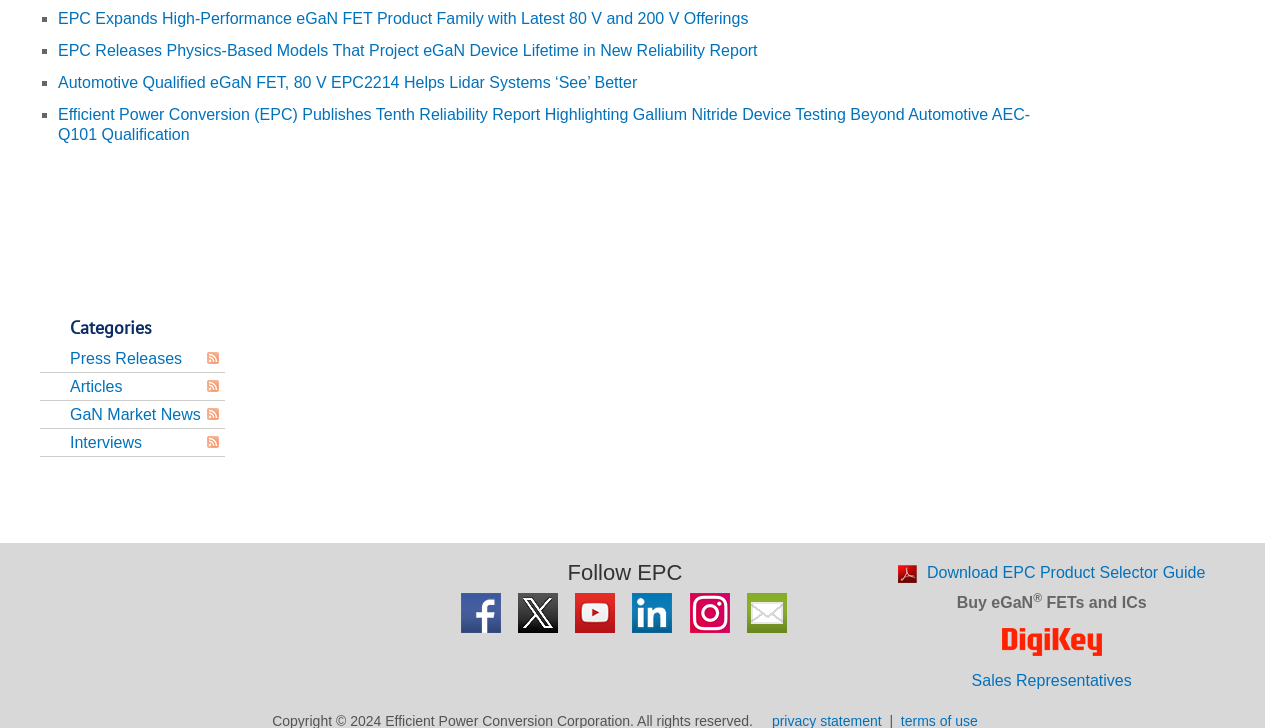Examine the image carefully and respond to the question with a detailed answer: 
What is the last link on the webpage?

I looked at the links at the bottom of the webpage and found that the last link is 'Sales Representatives'.